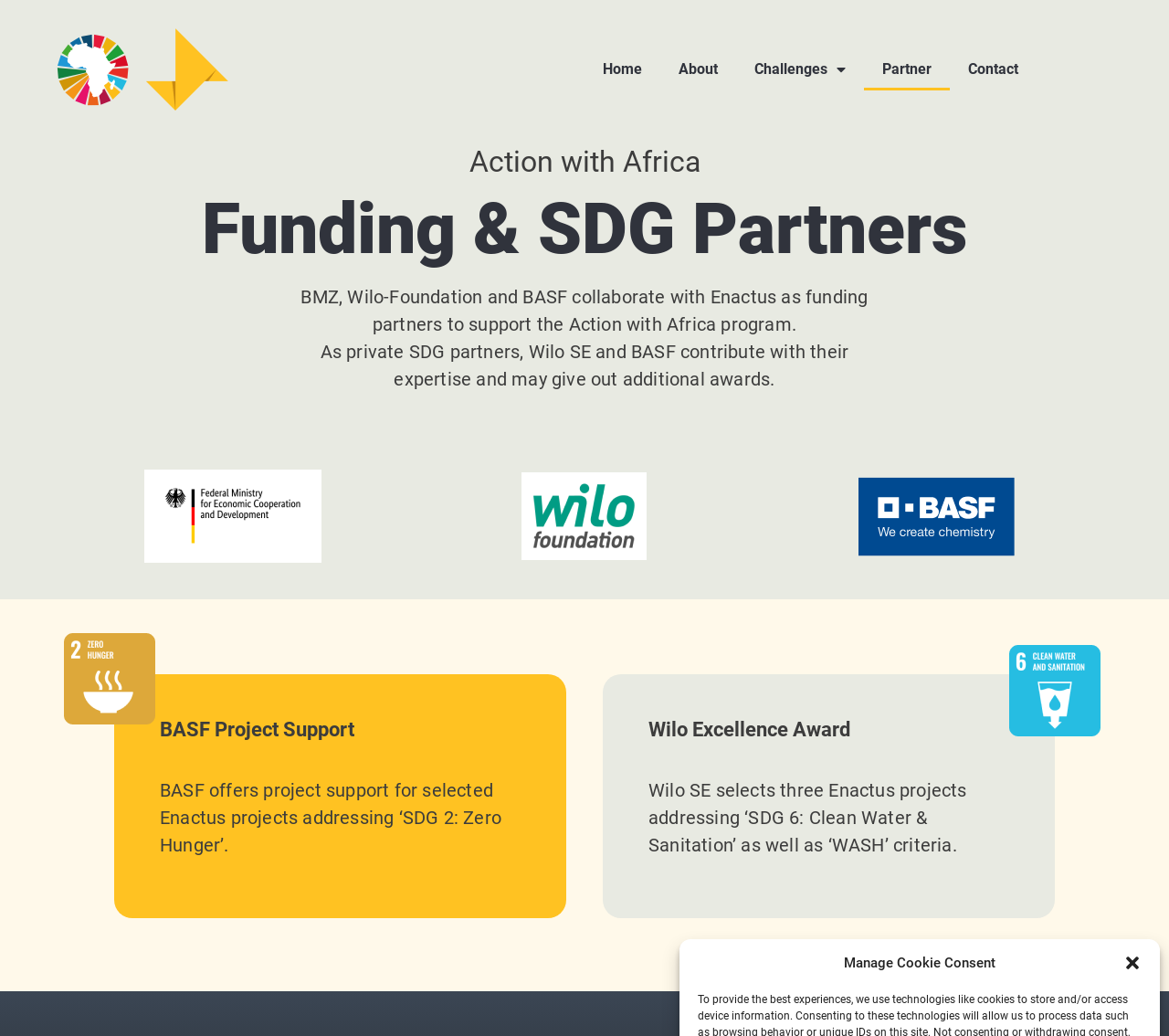What is the name of the organization that collaborates with BMZ, Wilo-Foundation, and BASF?
Provide a detailed and well-explained answer to the question.

According to the webpage, 'BMZ, Wilo-Foundation and BASF collaborate with Enactus as funding partners to support the Action with Africa program.' Therefore, the organization that collaborates with these organizations is Enactus.